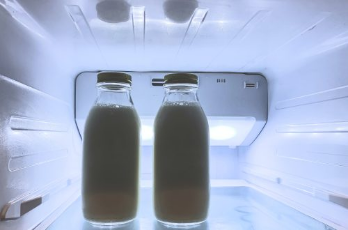What is the purpose of the refrigerator?
Please use the image to deliver a detailed and complete answer.

The context of the image suggests that the refrigerator is being used for storage and preservation, likely to keep the milk fresh, which is essential for breastfeeding mothers or other uses.